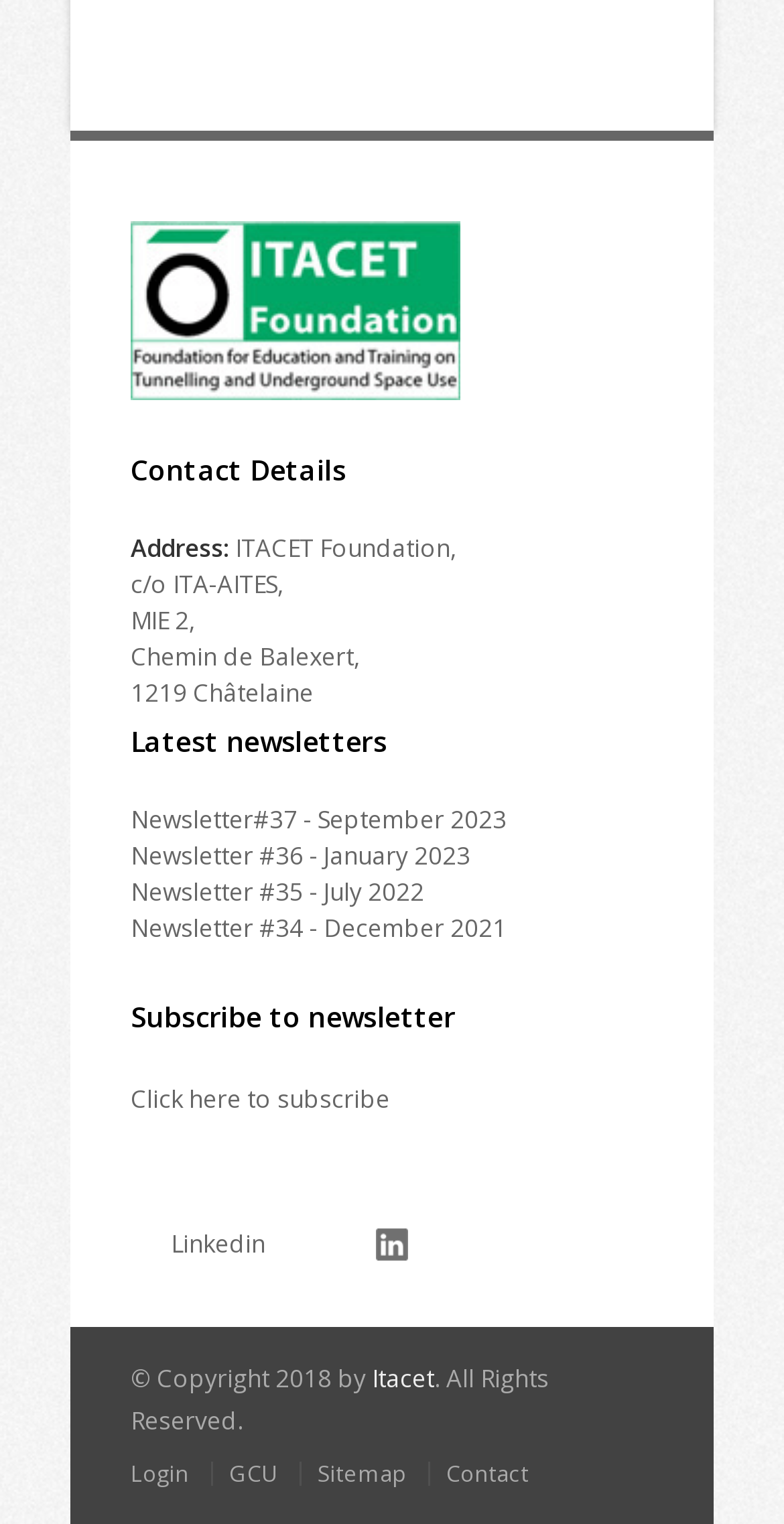Refer to the image and provide an in-depth answer to the question: 
What social media platform is linked?

The answer can be found at the bottom of the page, where a link to 'Linkedin' is provided.